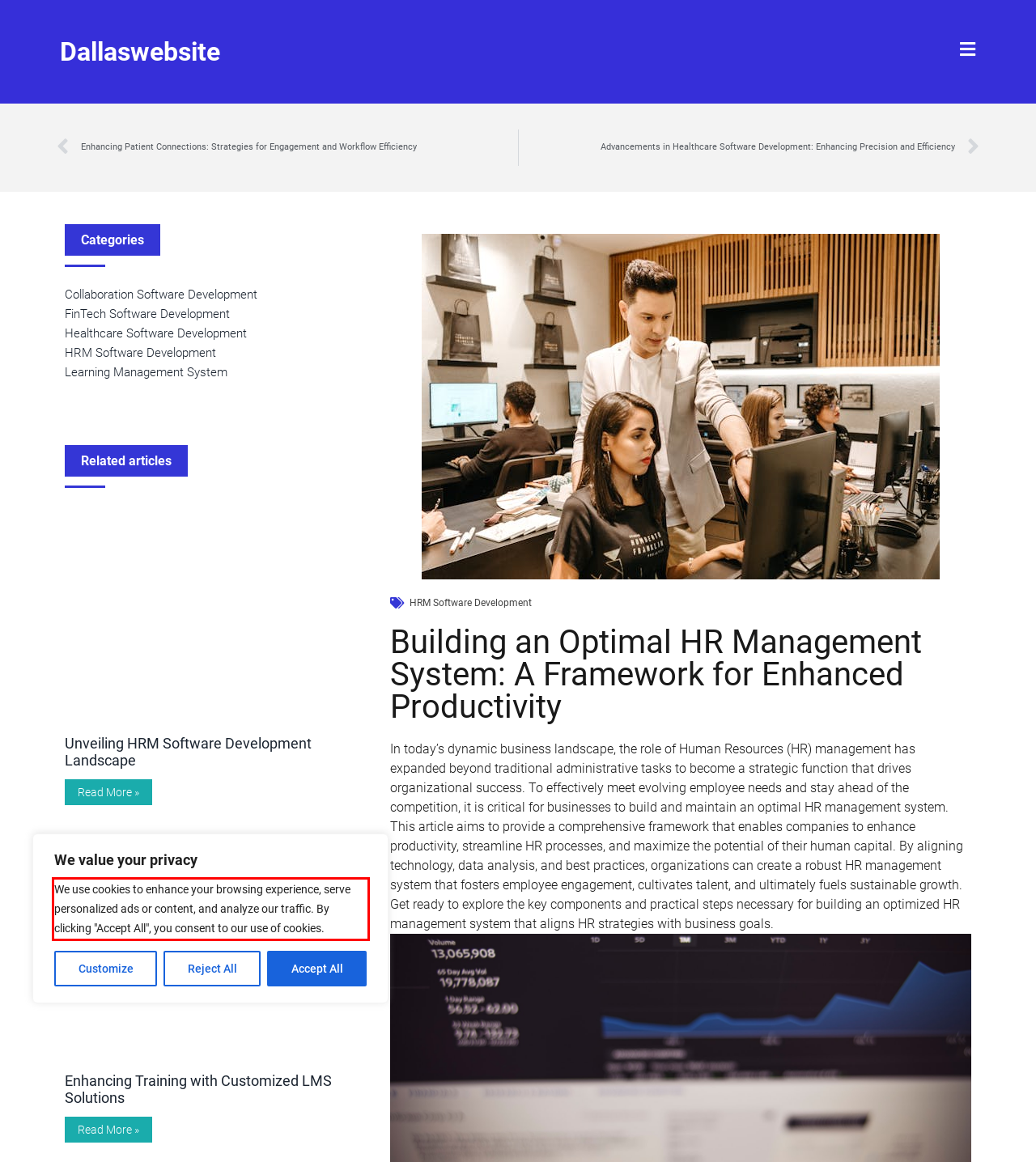Given a screenshot of a webpage with a red bounding box, extract the text content from the UI element inside the red bounding box.

We use cookies to enhance your browsing experience, serve personalized ads or content, and analyze our traffic. By clicking "Accept All", you consent to our use of cookies.